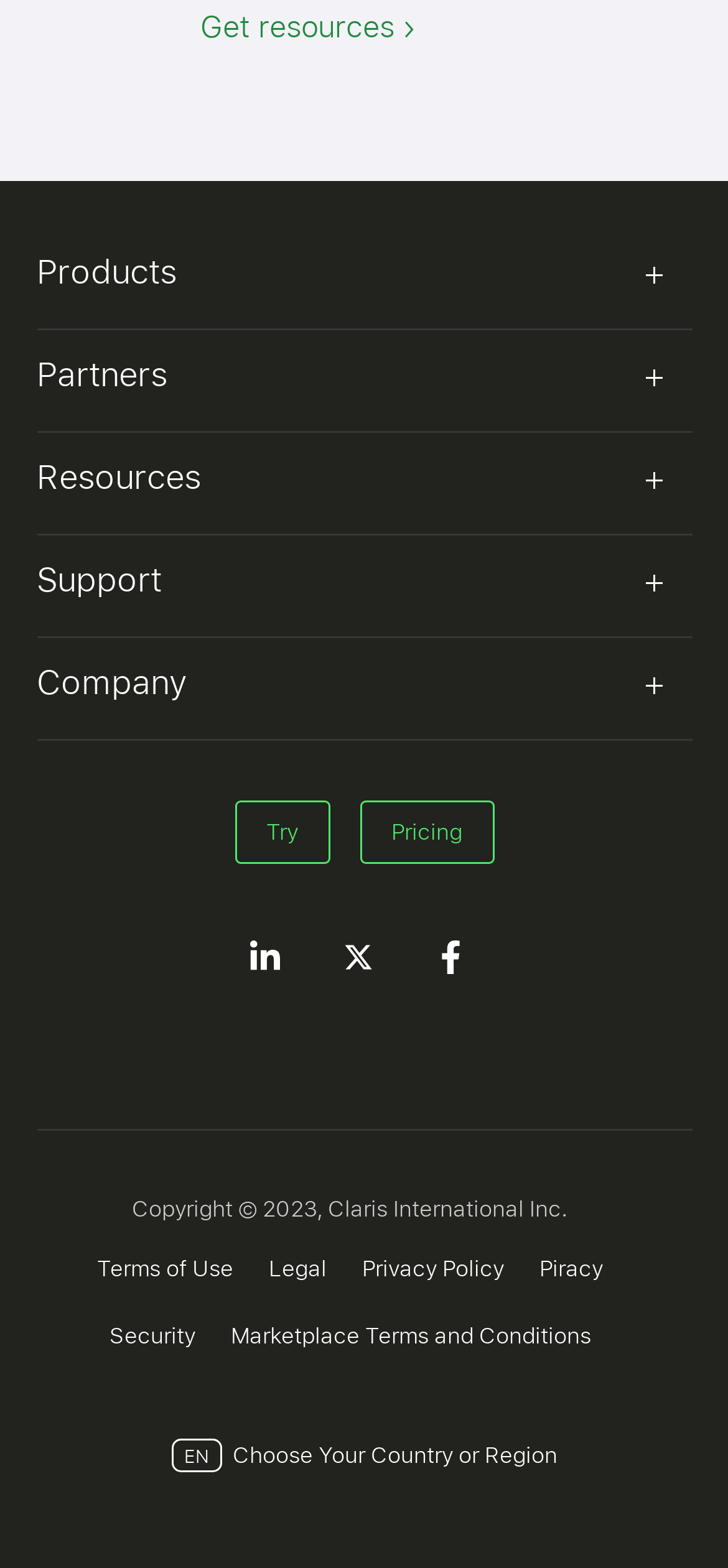Please find and report the bounding box coordinates of the element to click in order to perform the following action: "Try". The coordinates should be expressed as four float numbers between 0 and 1, in the format [left, top, right, bottom].

[0.322, 0.51, 0.453, 0.551]